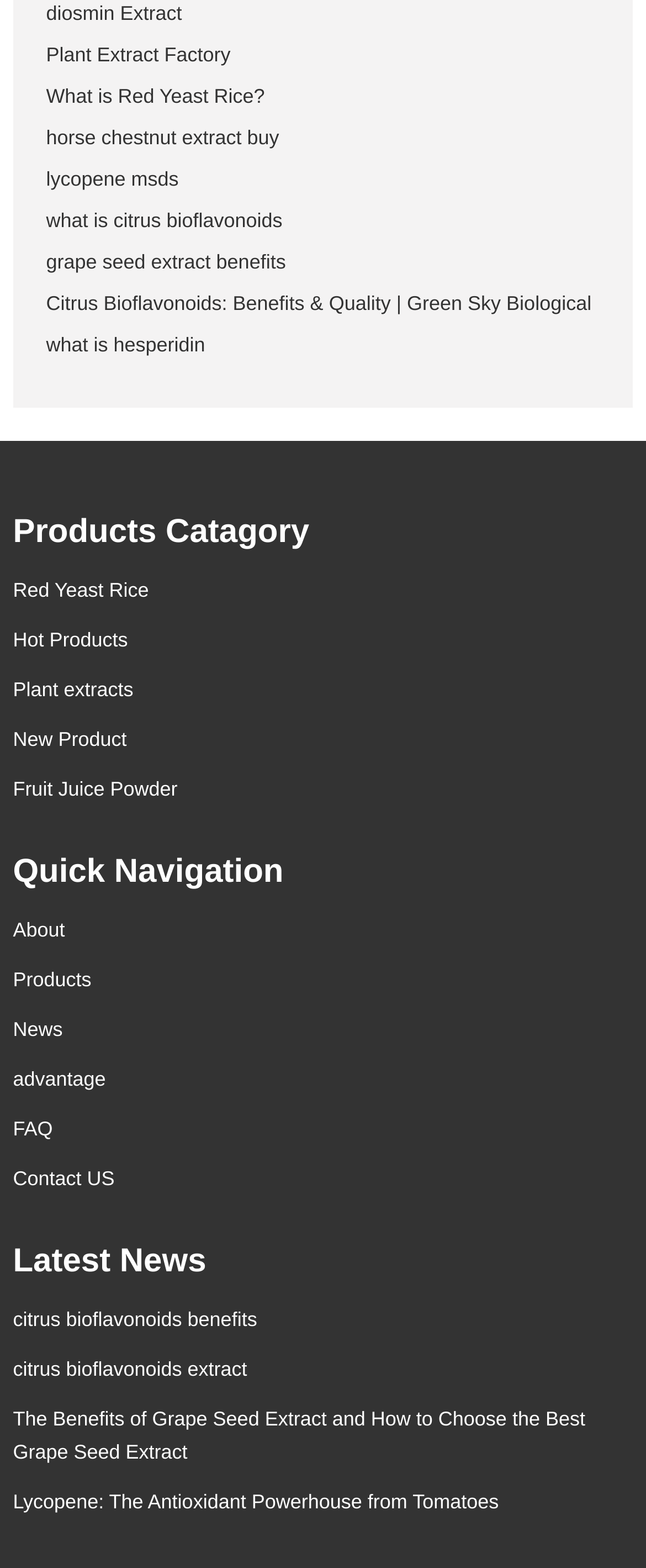Give a concise answer of one word or phrase to the question: 
How many news articles are there?

3